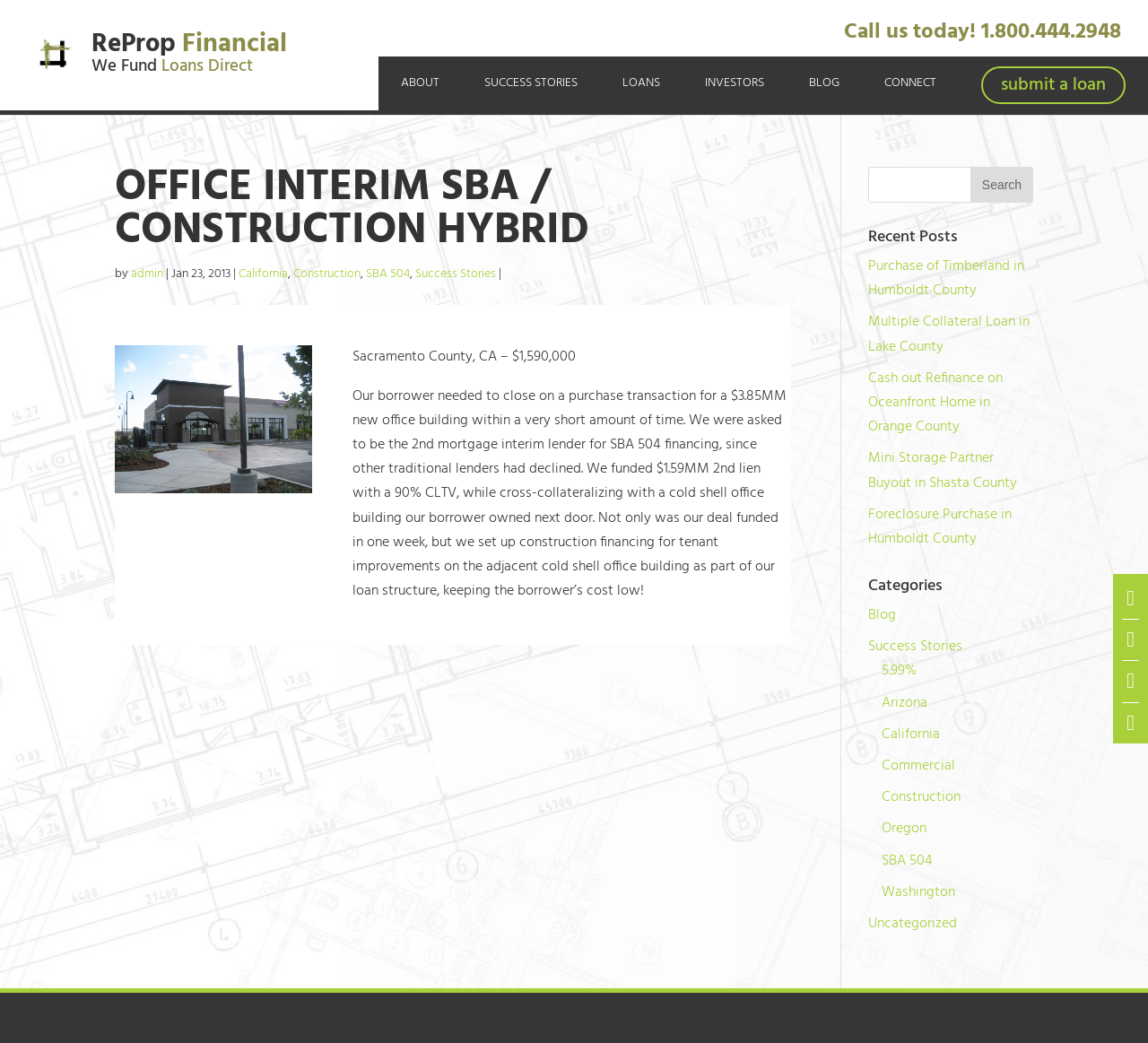Determine the coordinates of the bounding box for the clickable area needed to execute this instruction: "Search for a keyword".

[0.756, 0.16, 0.9, 0.194]